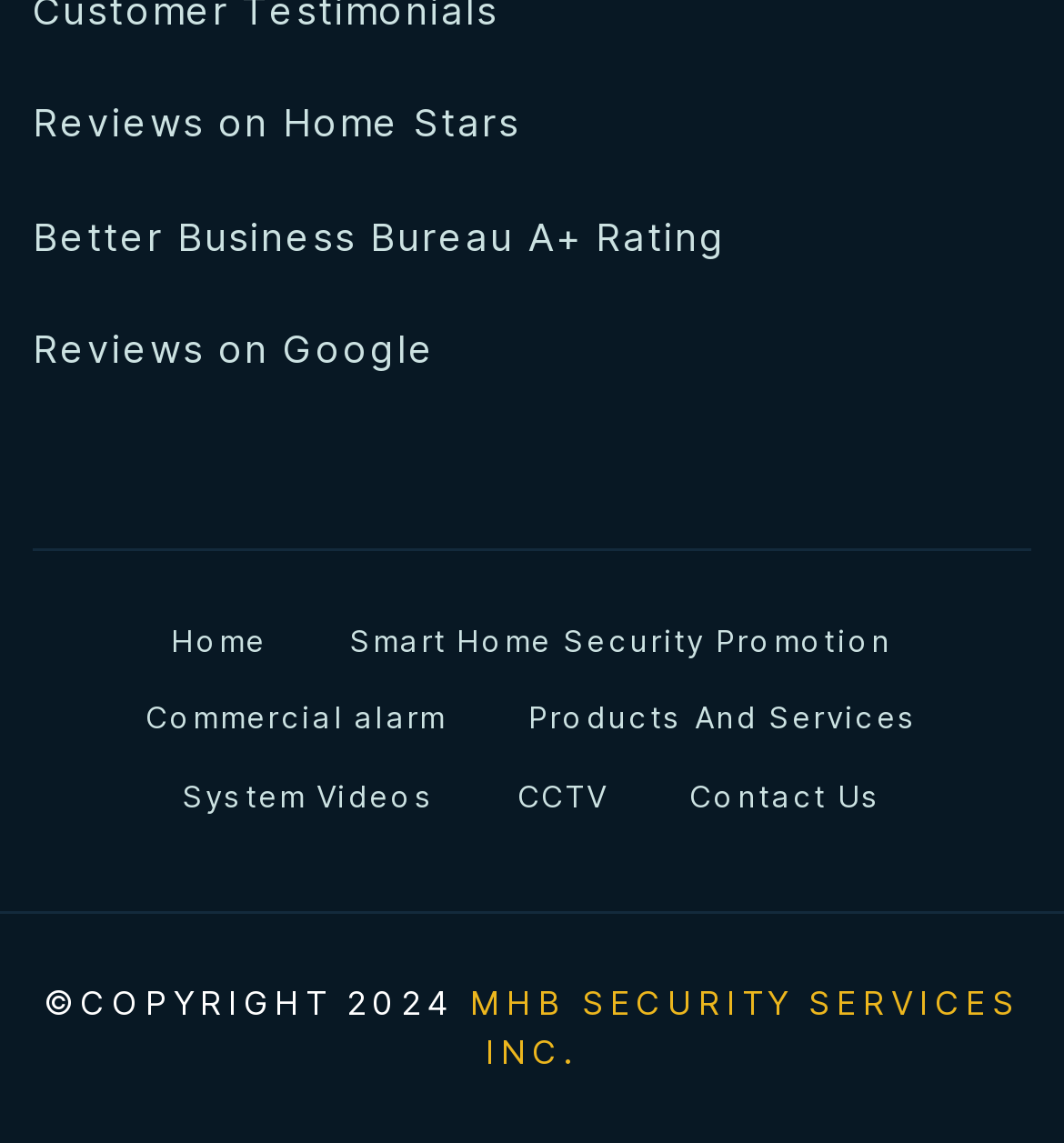Mark the bounding box of the element that matches the following description: "CCTV".

[0.486, 0.676, 0.571, 0.72]